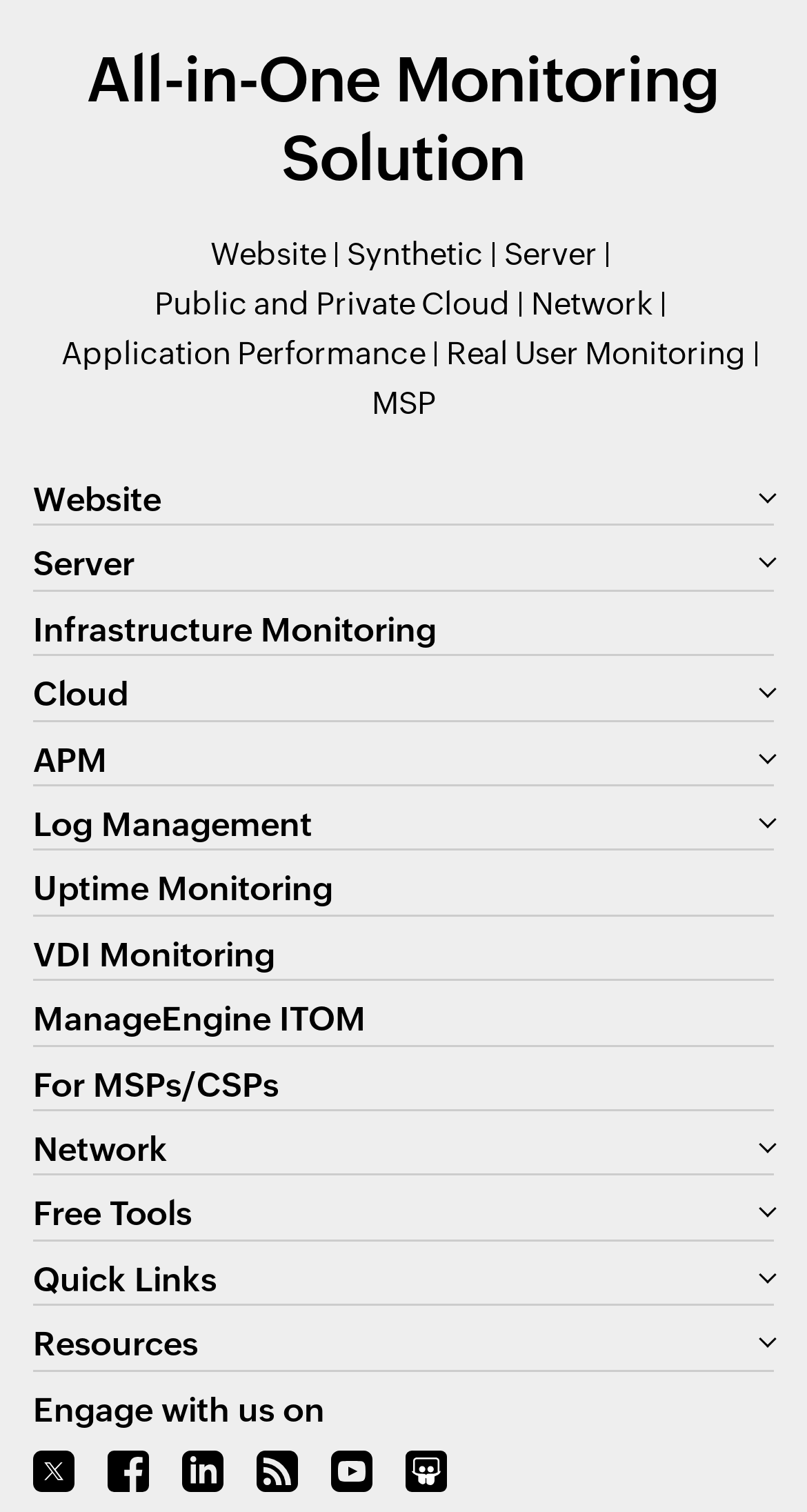Find the bounding box coordinates of the clickable area that will achieve the following instruction: "Learn about Infrastructure Monitoring".

[0.041, 0.404, 0.541, 0.43]